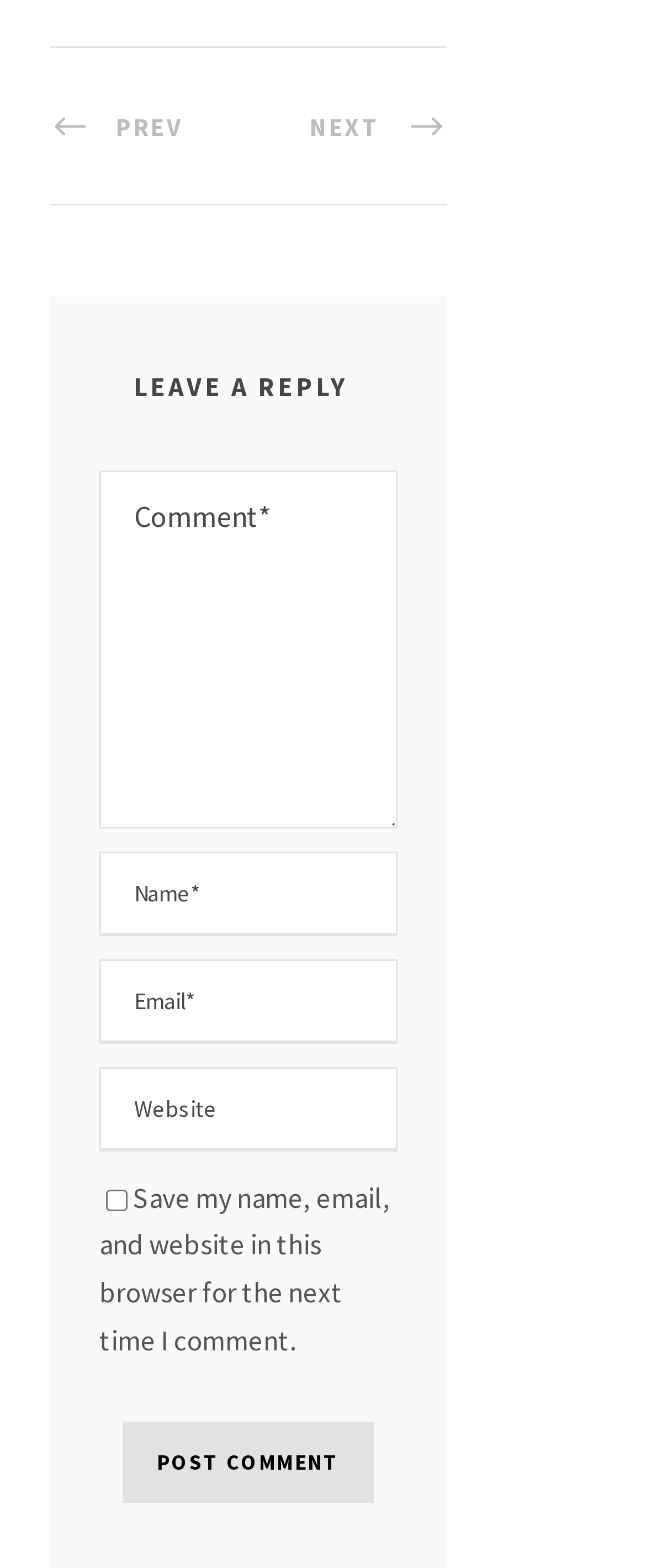Determine the bounding box coordinates of the element's region needed to click to follow the instruction: "Enter your comment". Provide these coordinates as four float numbers between 0 and 1, formatted as [left, top, right, bottom].

[0.154, 0.3, 0.615, 0.528]